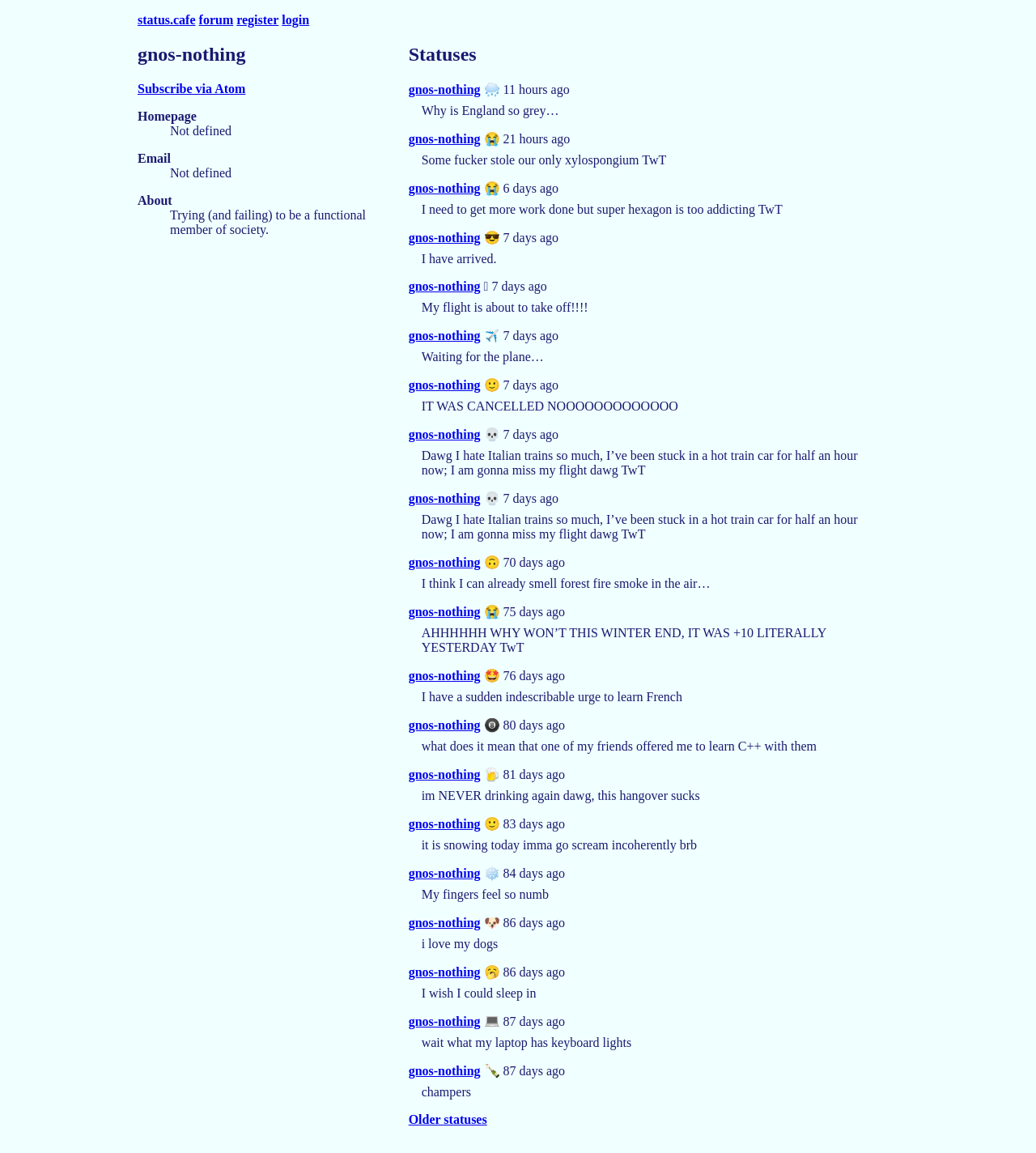Respond to the following query with just one word or a short phrase: 
What is the topic of the first status?

Why is England so grey